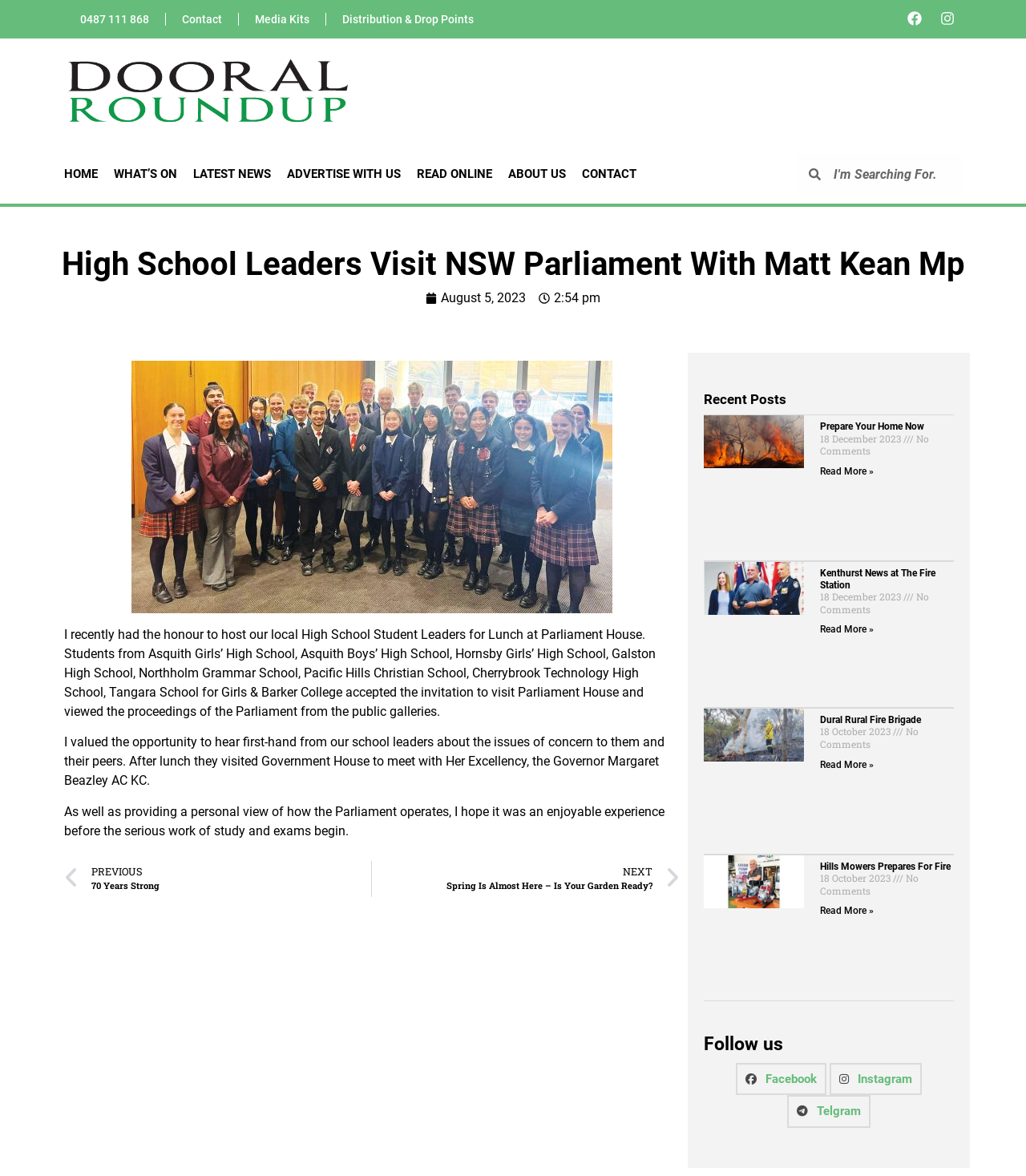Locate the bounding box coordinates of the element you need to click to accomplish the task described by this instruction: "Search for something".

[0.775, 0.131, 0.938, 0.165]